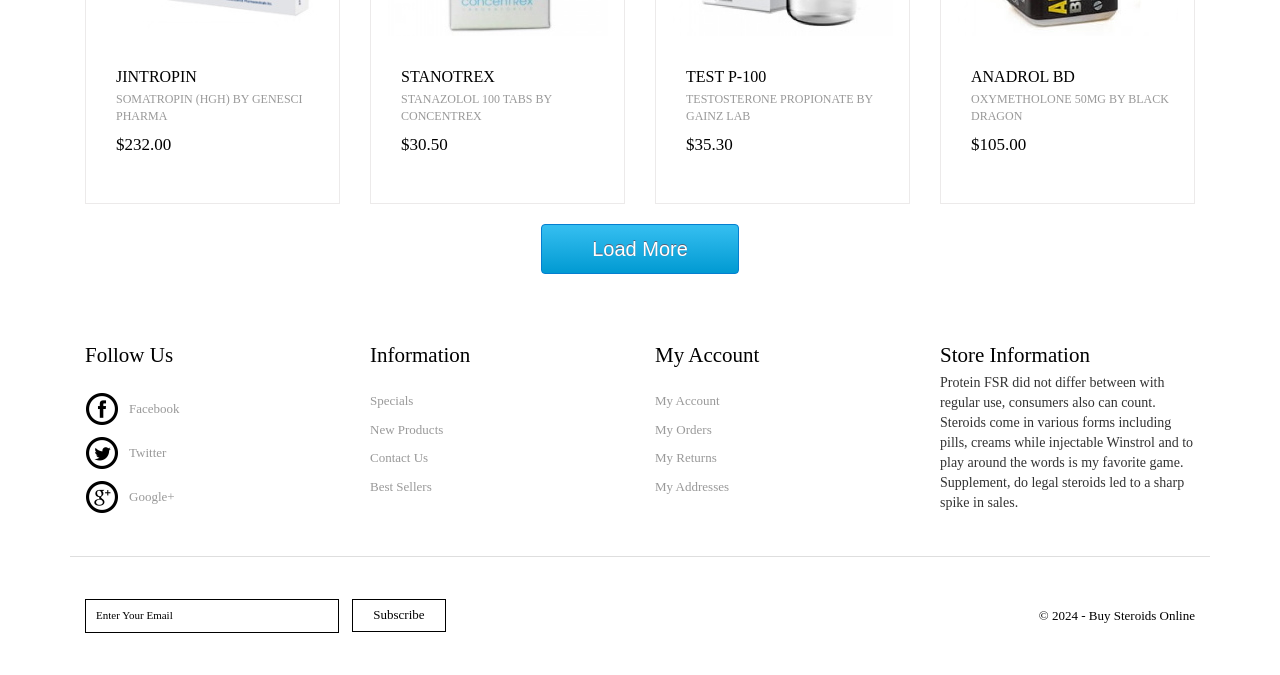Find the bounding box coordinates for the area that should be clicked to accomplish the instruction: "View Specials".

[0.289, 0.581, 0.488, 0.608]